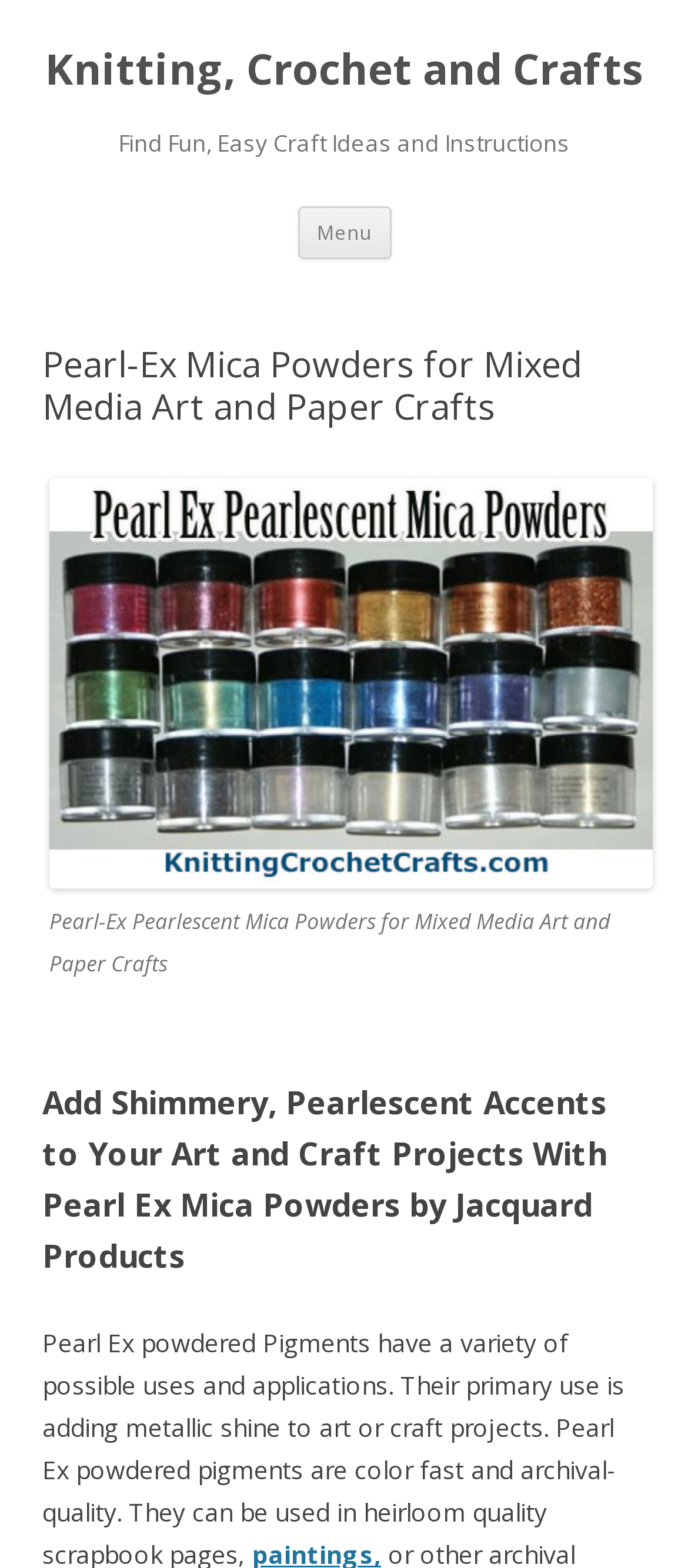What type of crafts are mentioned?
Answer with a single word or short phrase according to what you see in the image.

Knitting, Crochet